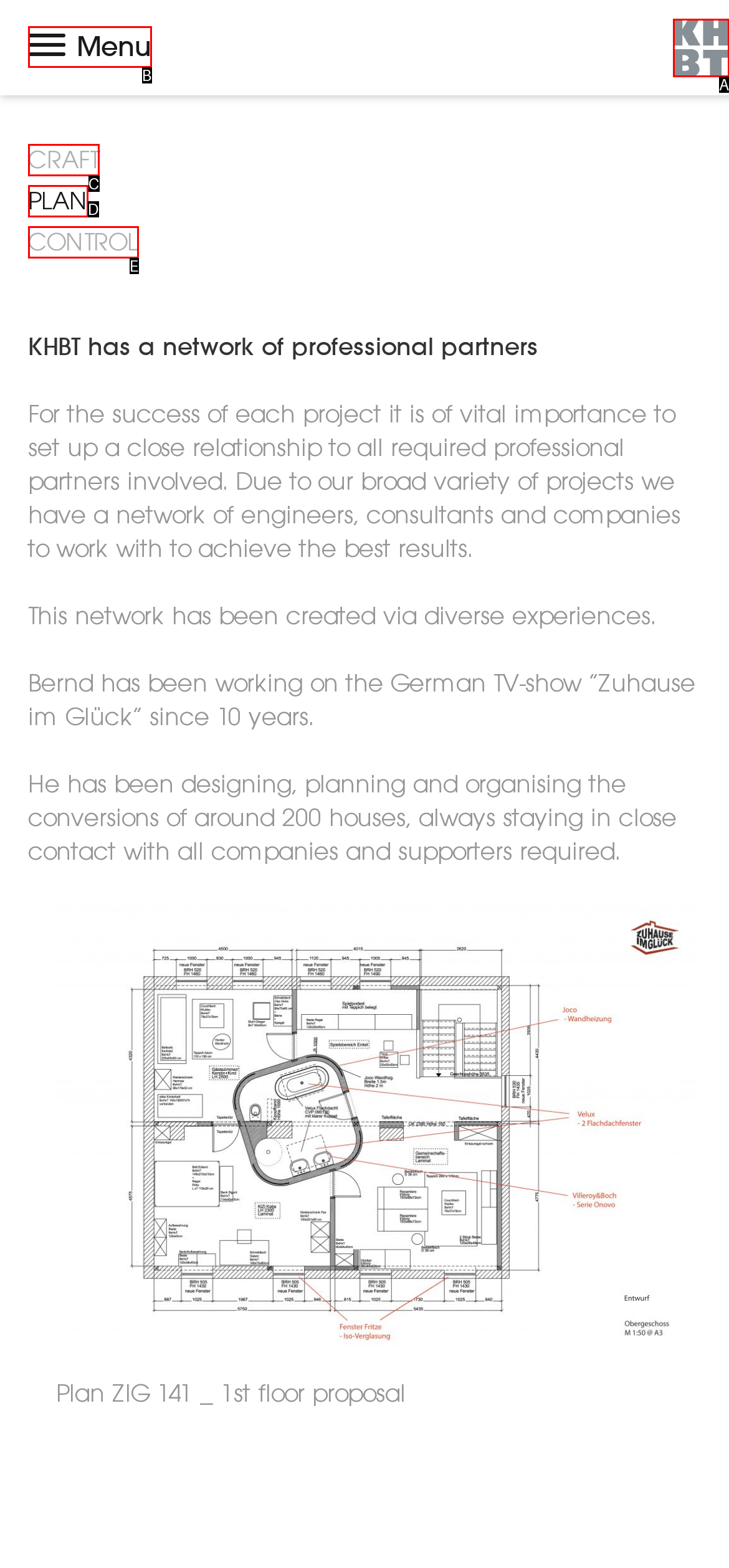Based on the description parent_node: Menu, identify the most suitable HTML element from the options. Provide your answer as the corresponding letter.

A